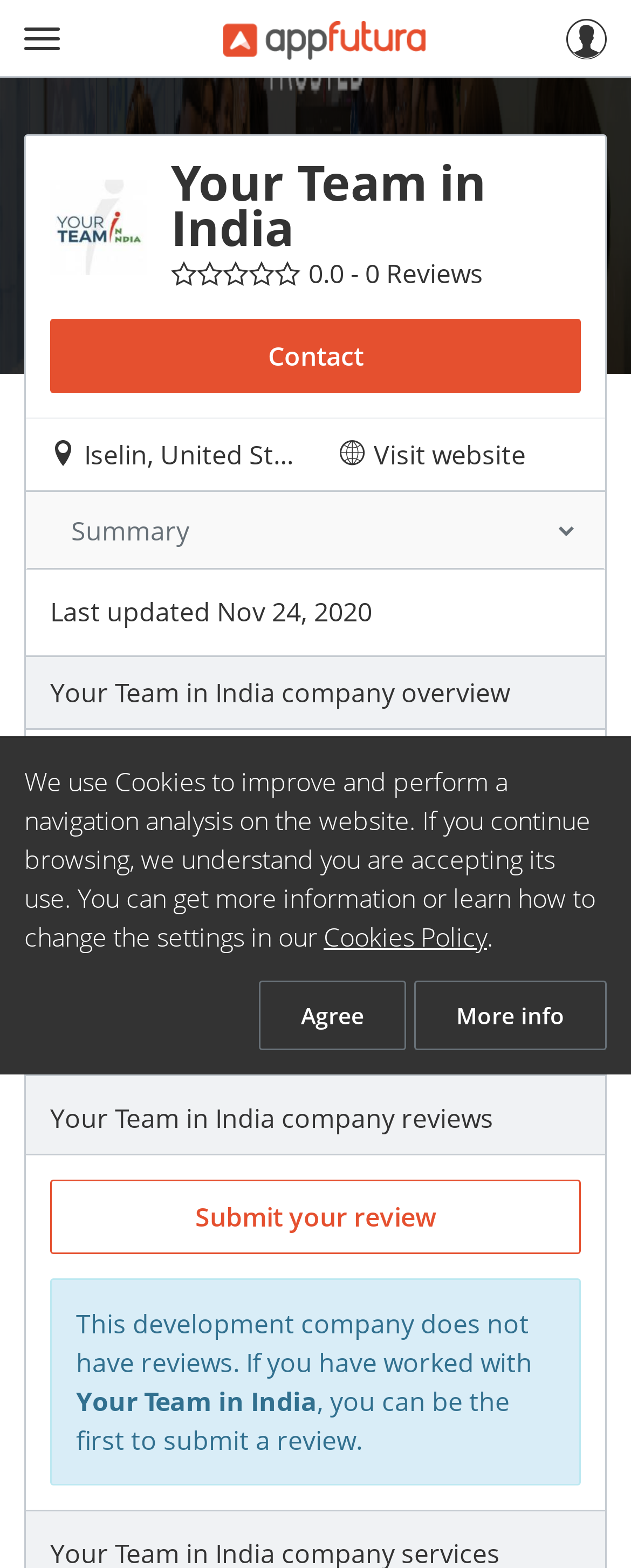What is the purpose of the company?
Provide an in-depth and detailed explanation in response to the question.

The company purpose is obtained from the static text element on the webpage, which displays the text 'Your Team in India is an offshore software development company that help businesses to scale up their IT team quickly'.